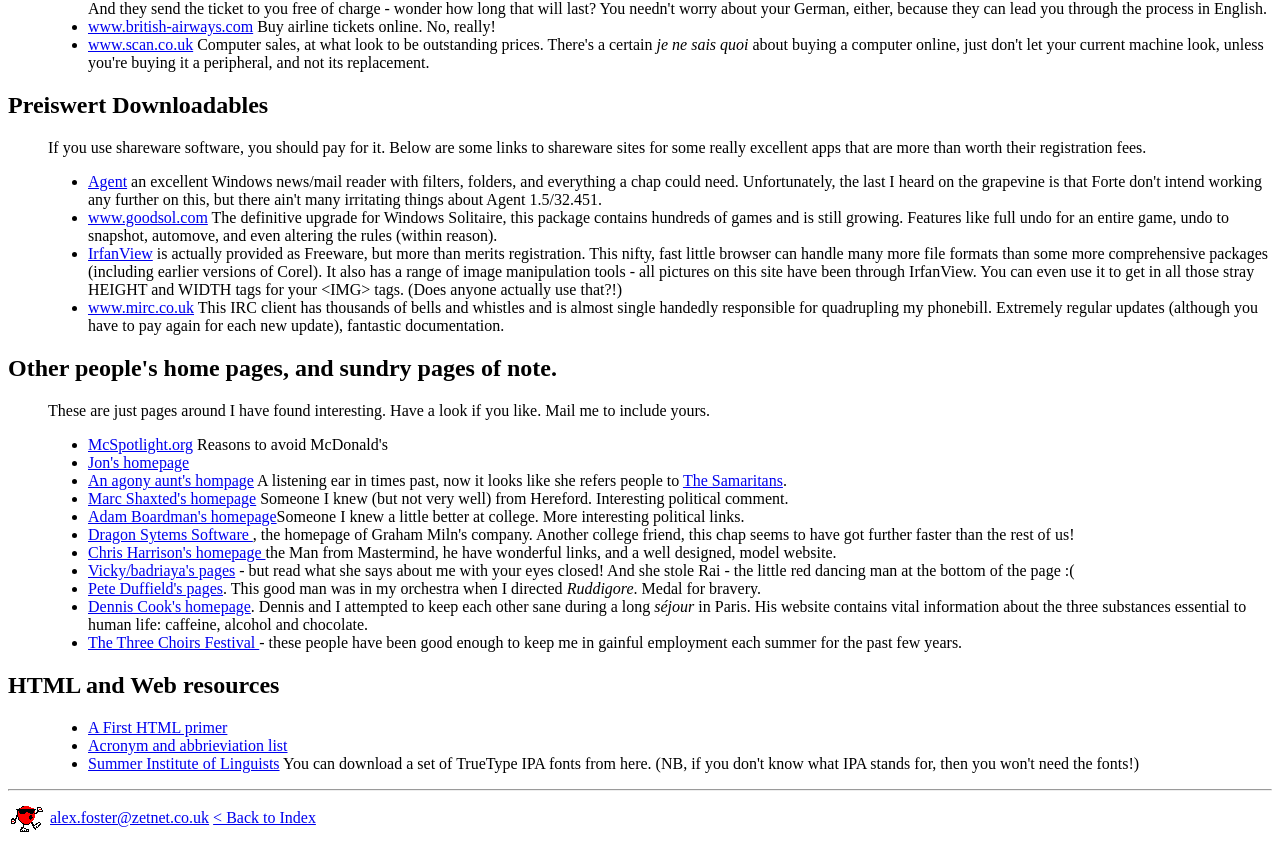Determine the coordinates of the bounding box that should be clicked to complete the instruction: "Download shareware software Agent". The coordinates should be represented by four float numbers between 0 and 1: [left, top, right, bottom].

[0.069, 0.205, 0.099, 0.225]